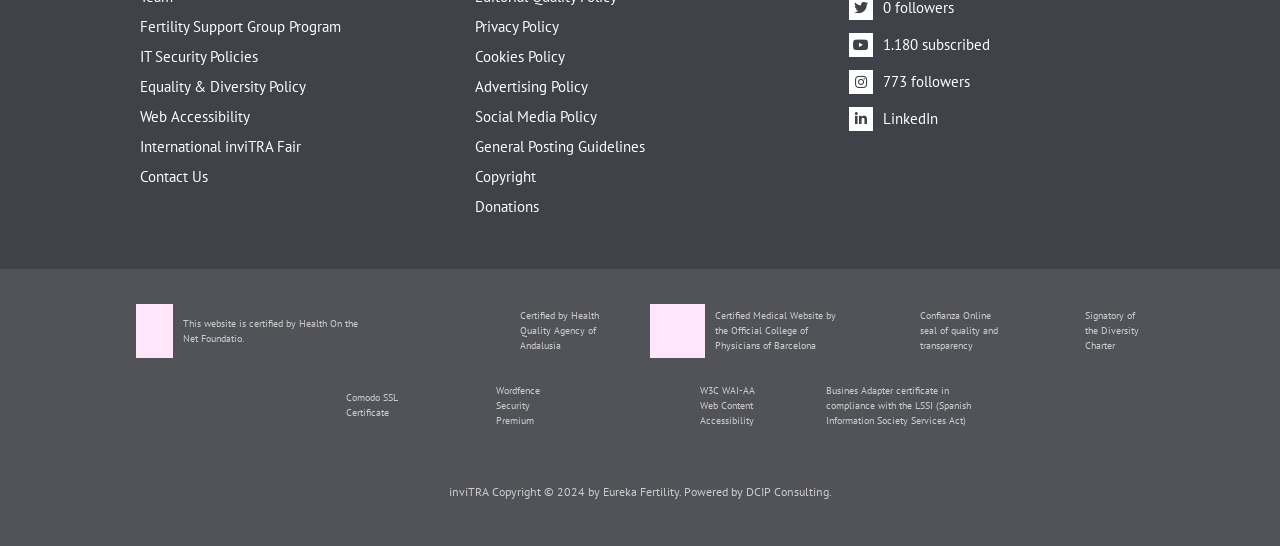Identify the bounding box coordinates of the section that should be clicked to achieve the task described: "Click Fertility Support Group Program".

[0.109, 0.034, 0.352, 0.061]